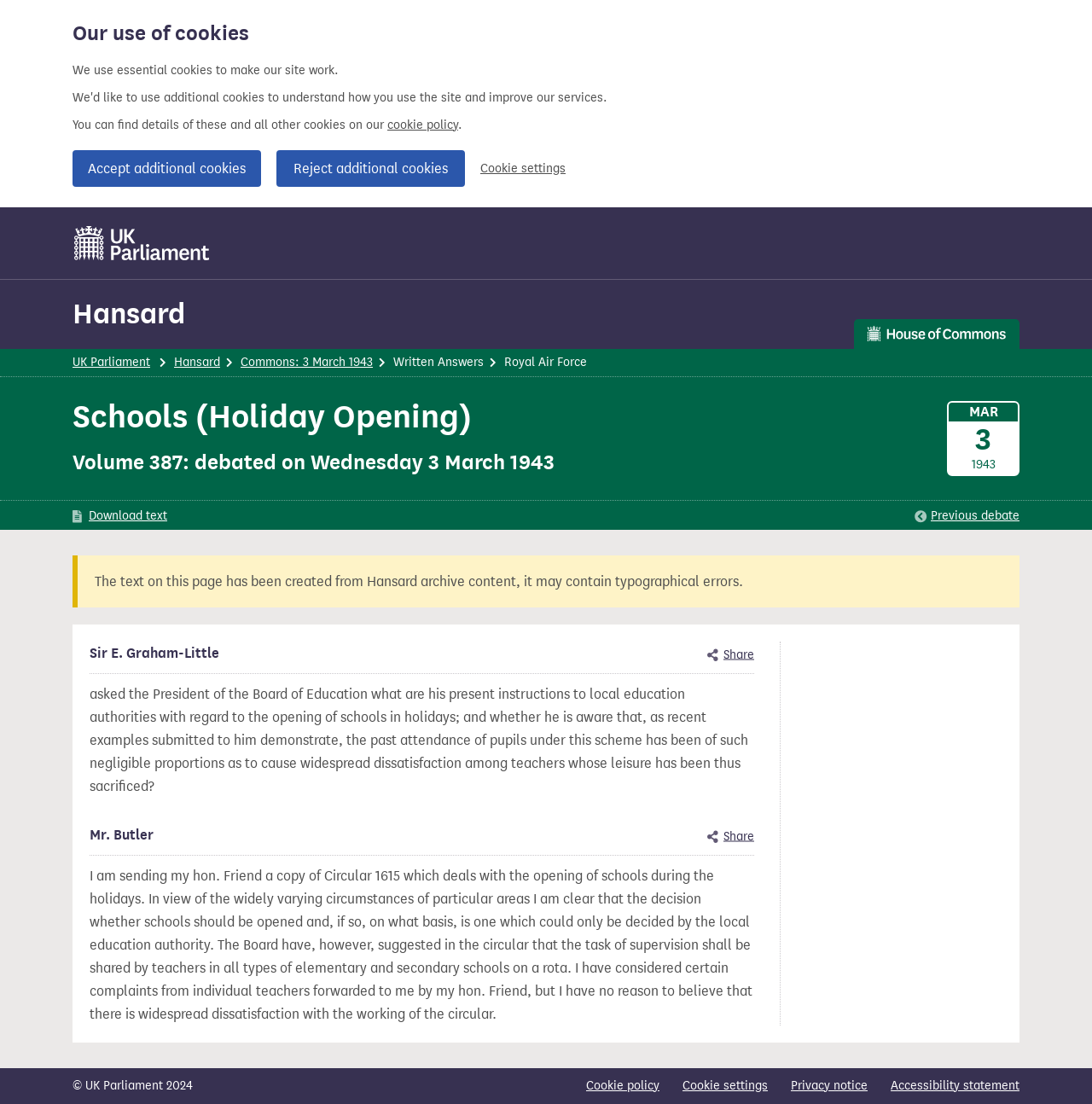Answer the question below using just one word or a short phrase: 
Who asked the President of the Board of Education a question?

Sir E. Graham-Little